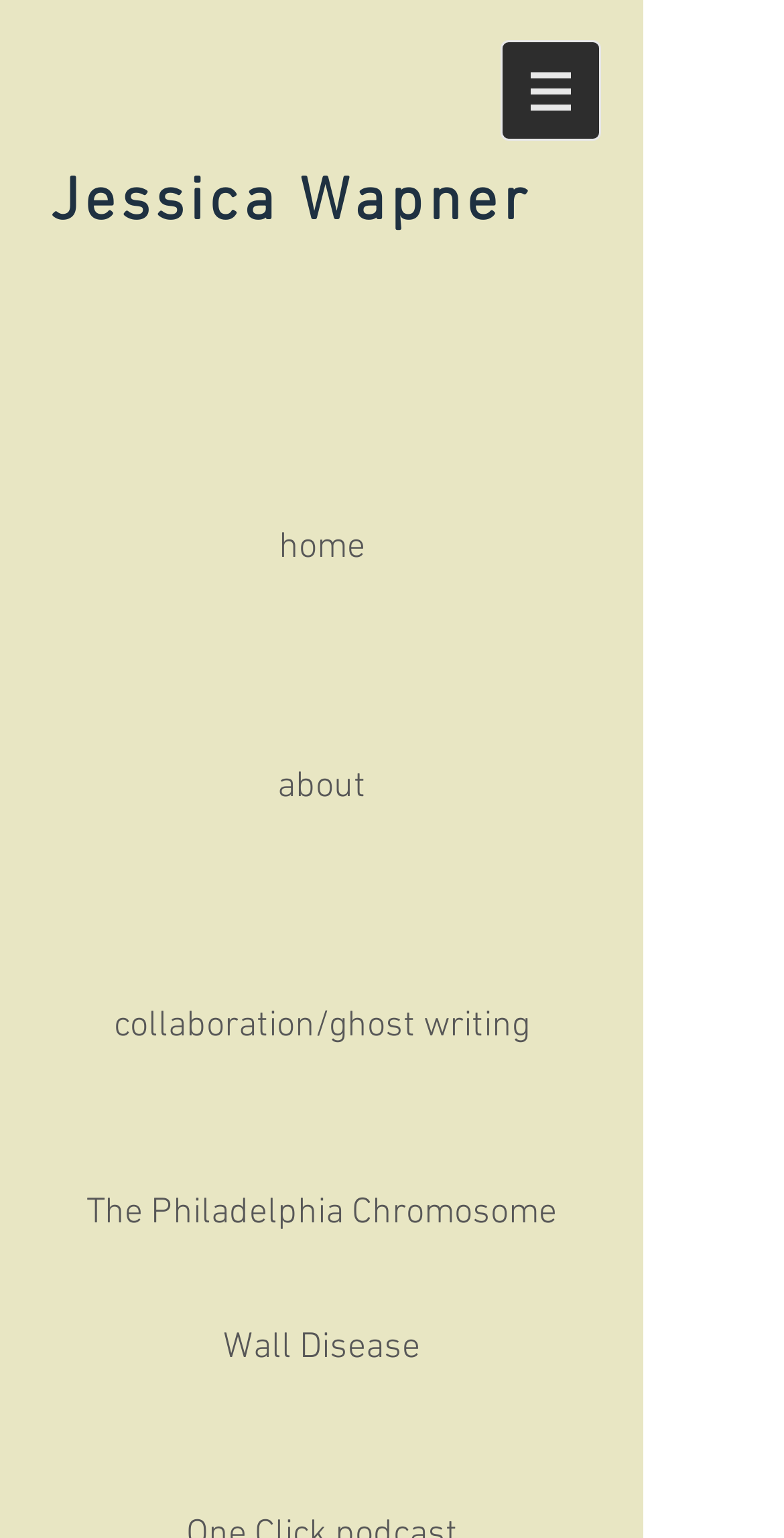How many navigation links are there?
Please respond to the question with a detailed and well-explained answer.

I counted the number of links under the navigation section, which are 'home', 'about', 'collaboration/ghost writing', 'The Philadelphia Chromosome', and 'Wall Disease'. There are 5 links in total.